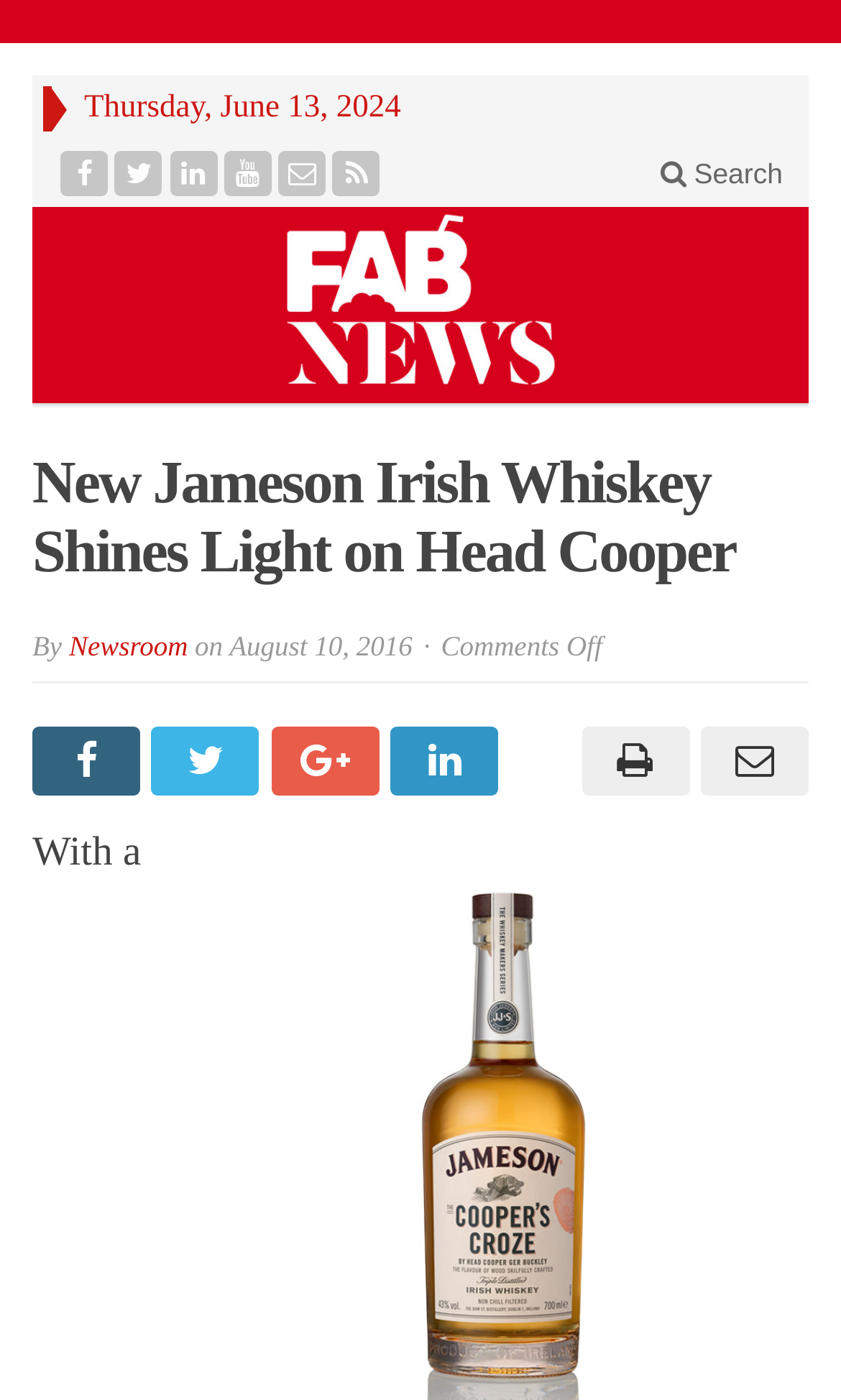Determine which piece of text is the heading of the webpage and provide it.

New Jameson Irish Whiskey Shines Light on Head Cooper